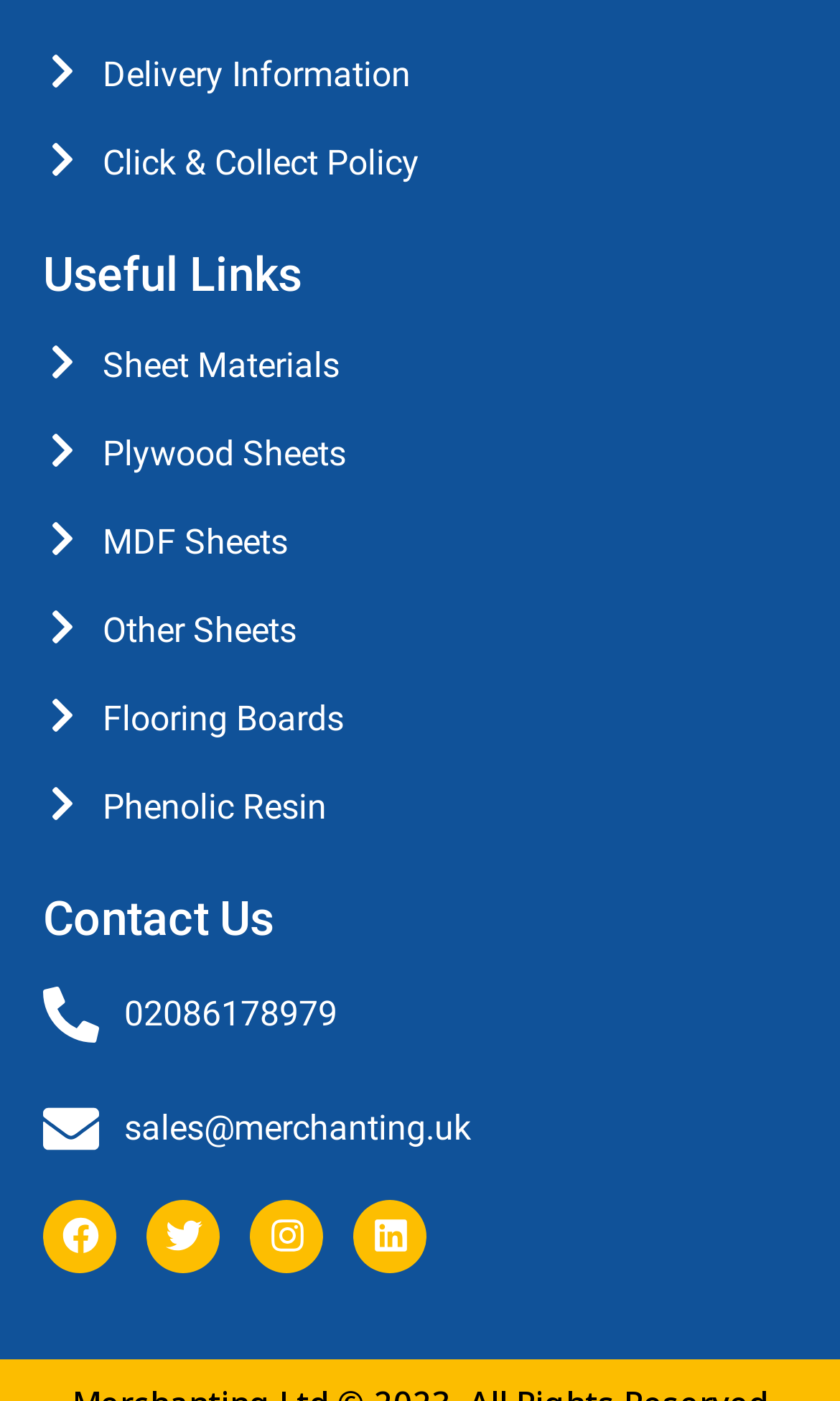What type of products are listed under 'Useful Links'?
Please provide a single word or phrase as your answer based on the screenshot.

Sheet materials and flooring